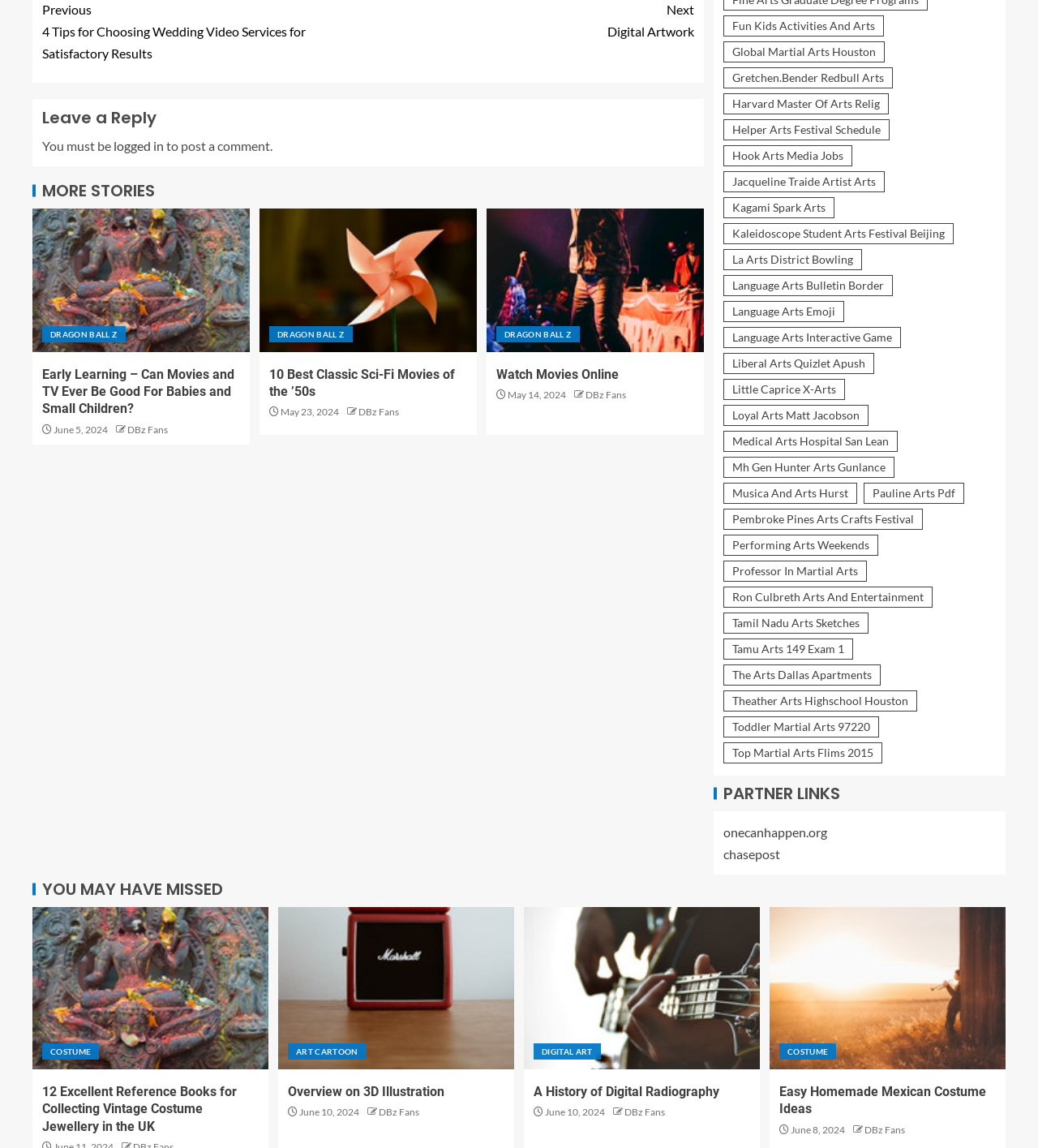Can you determine the bounding box coordinates of the area that needs to be clicked to fulfill the following instruction: "explore 'Fun Kids Activities And Arts'"?

[0.697, 0.013, 0.852, 0.032]